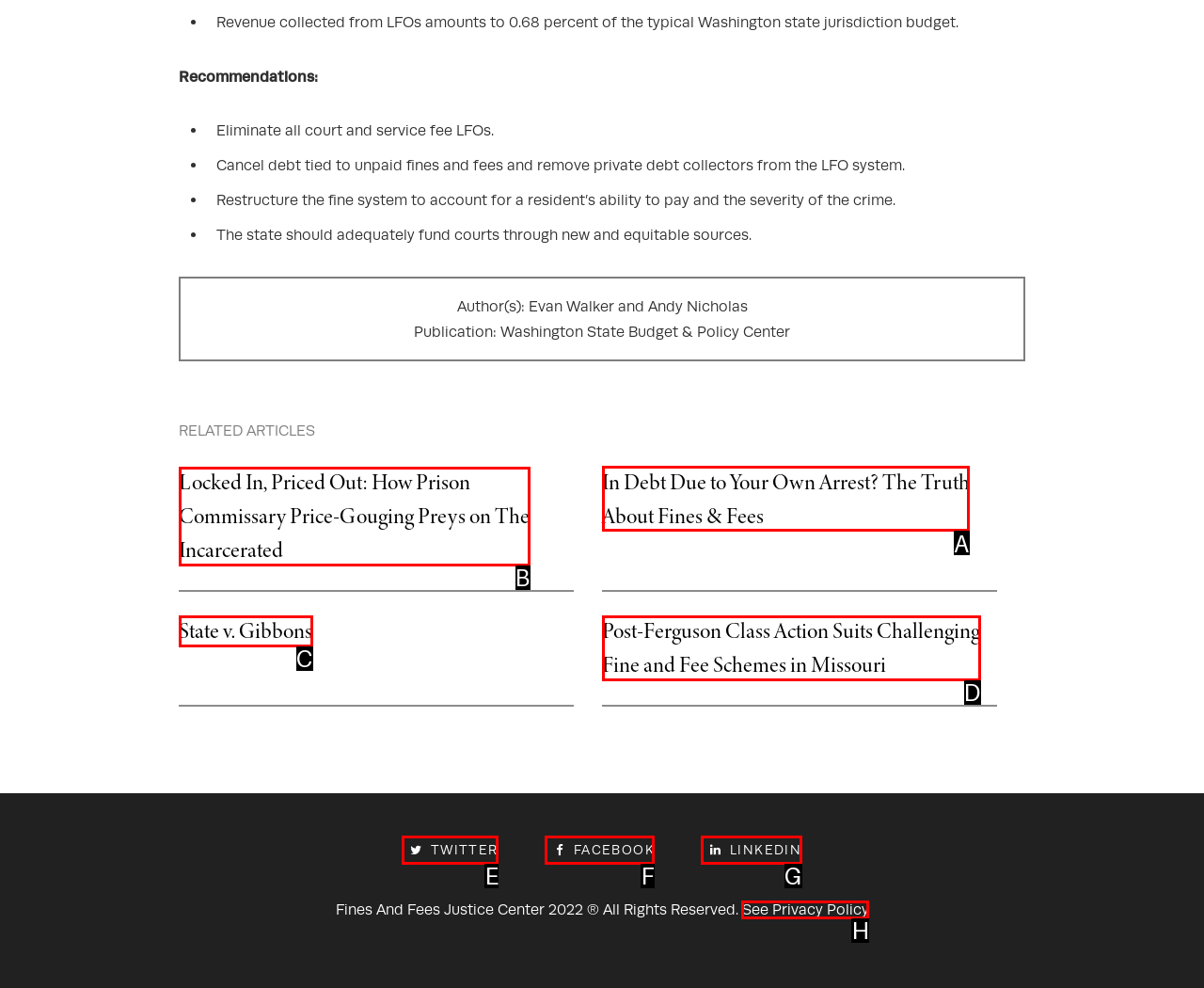Choose the correct UI element to click for this task: Read the article 'In Debt Due to Your Own Arrest? The Truth About Fines & Fees' Answer using the letter from the given choices.

A